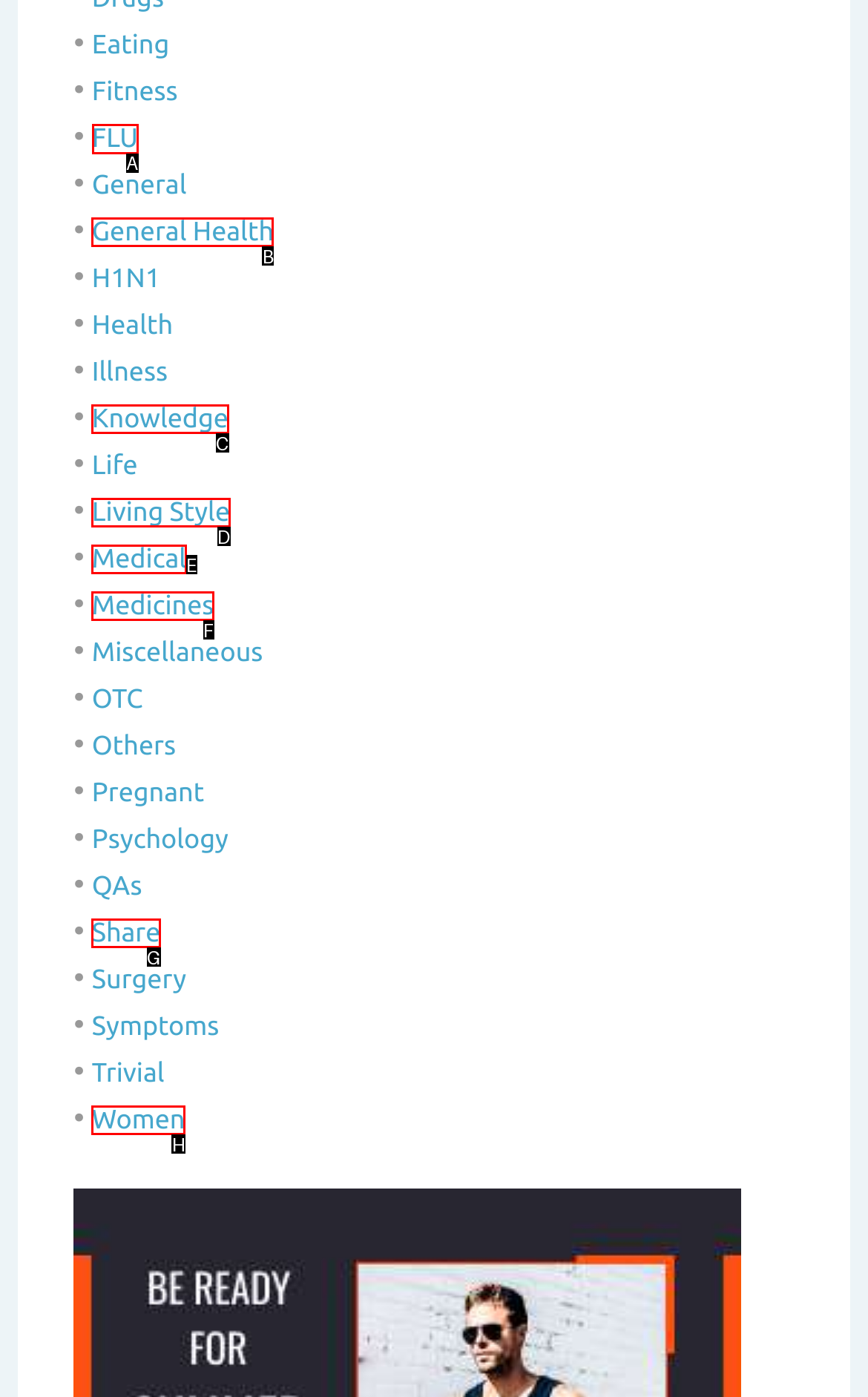Identify which HTML element to click to fulfill the following task: Learn about FLU. Provide your response using the letter of the correct choice.

A